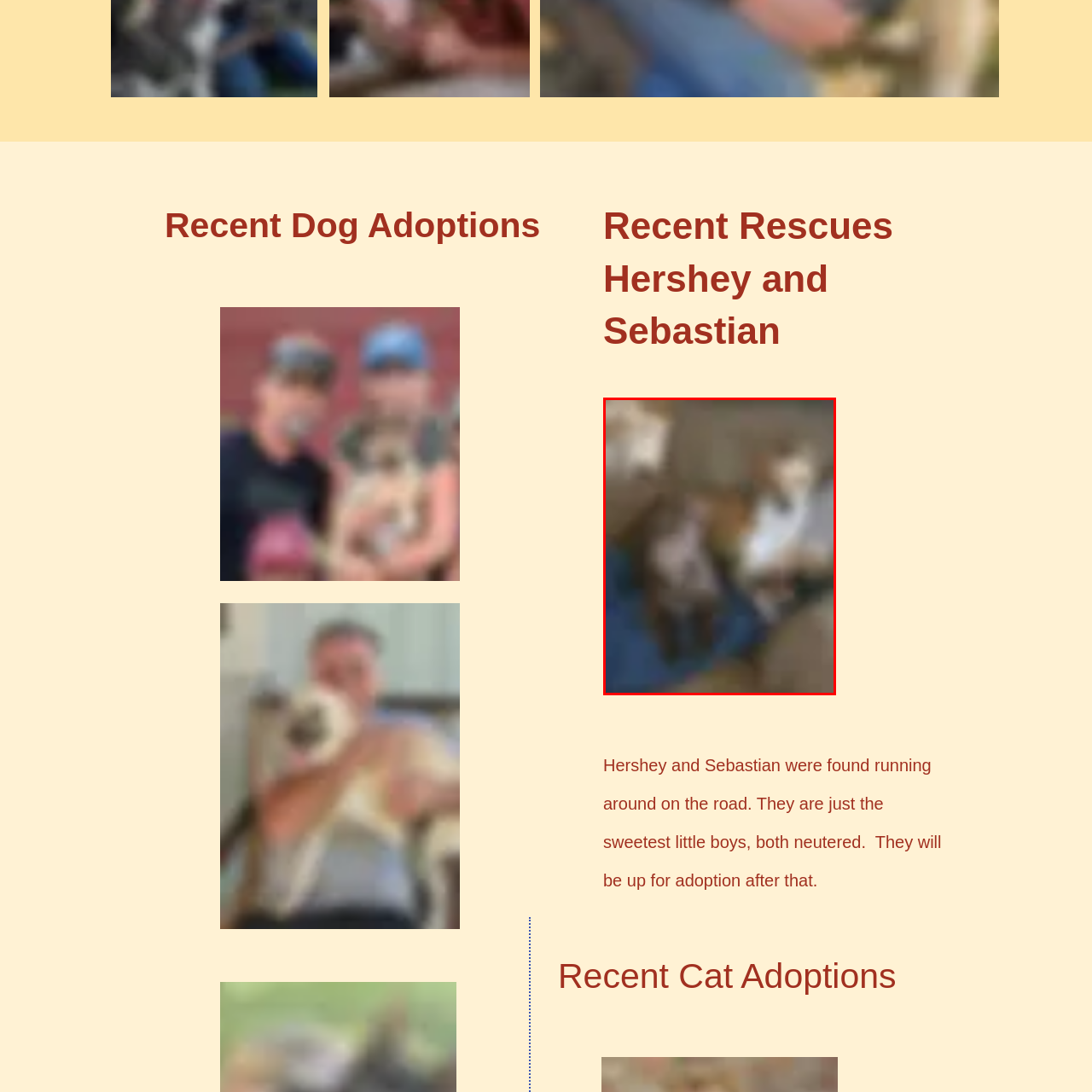What is the nature of Hershey and Sebastian?
Please analyze the image within the red bounding box and offer a comprehensive answer to the question.

The caption describes the gentle expressions and relaxed postures of Hershey and Sebastian, reflecting their sweet and affectionate nature, which is evident from the way they are snuggling comfortably together.